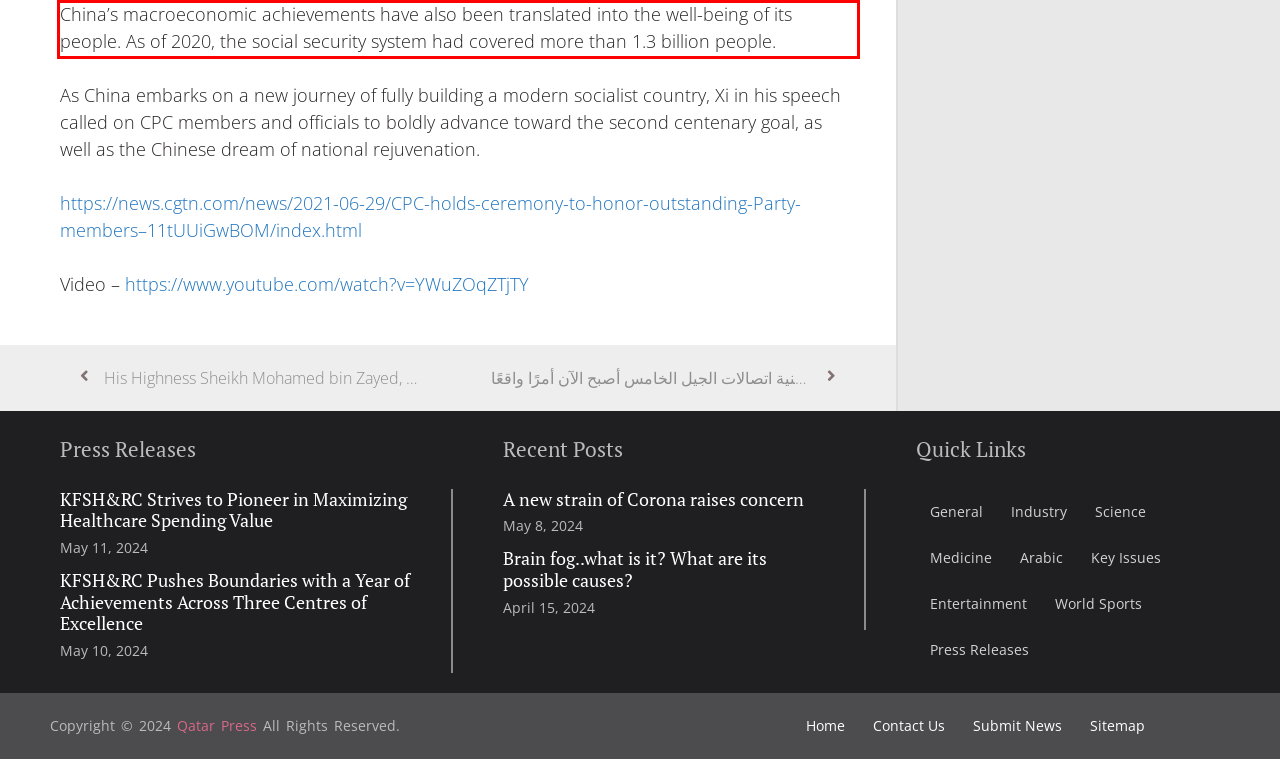You are provided with a screenshot of a webpage that includes a UI element enclosed in a red rectangle. Extract the text content inside this red rectangle.

China’s macroeconomic achievements have also been translated into the well-being of its people. As of 2020, the social security system had covered more than 1.3 billion people.